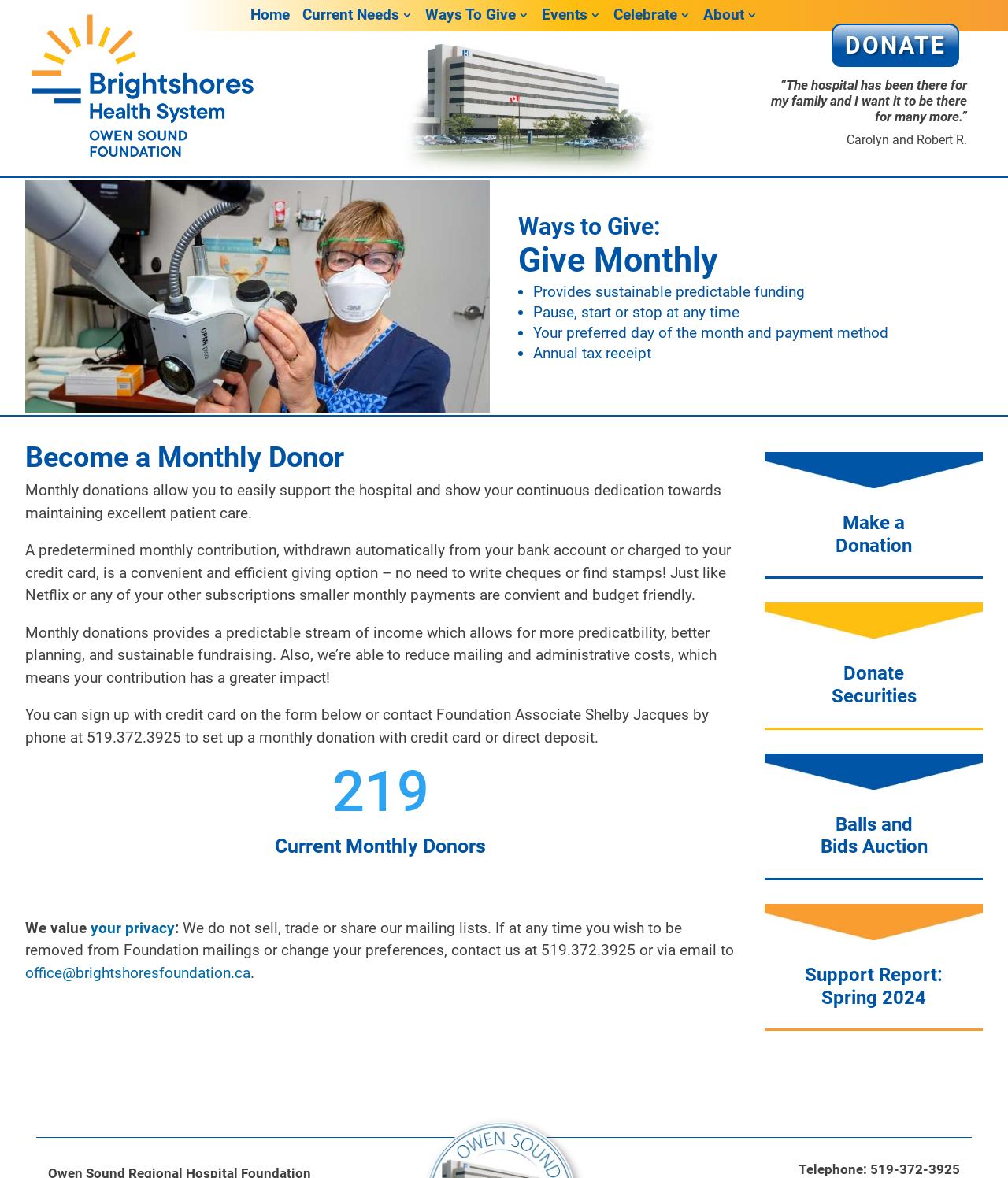Determine the bounding box coordinates of the UI element described below. Use the format (top-left x, top-left y, bottom-right x, bottom-right y) with floating point numbers between 0 and 1: Home

[0.248, 0.008, 0.288, 0.023]